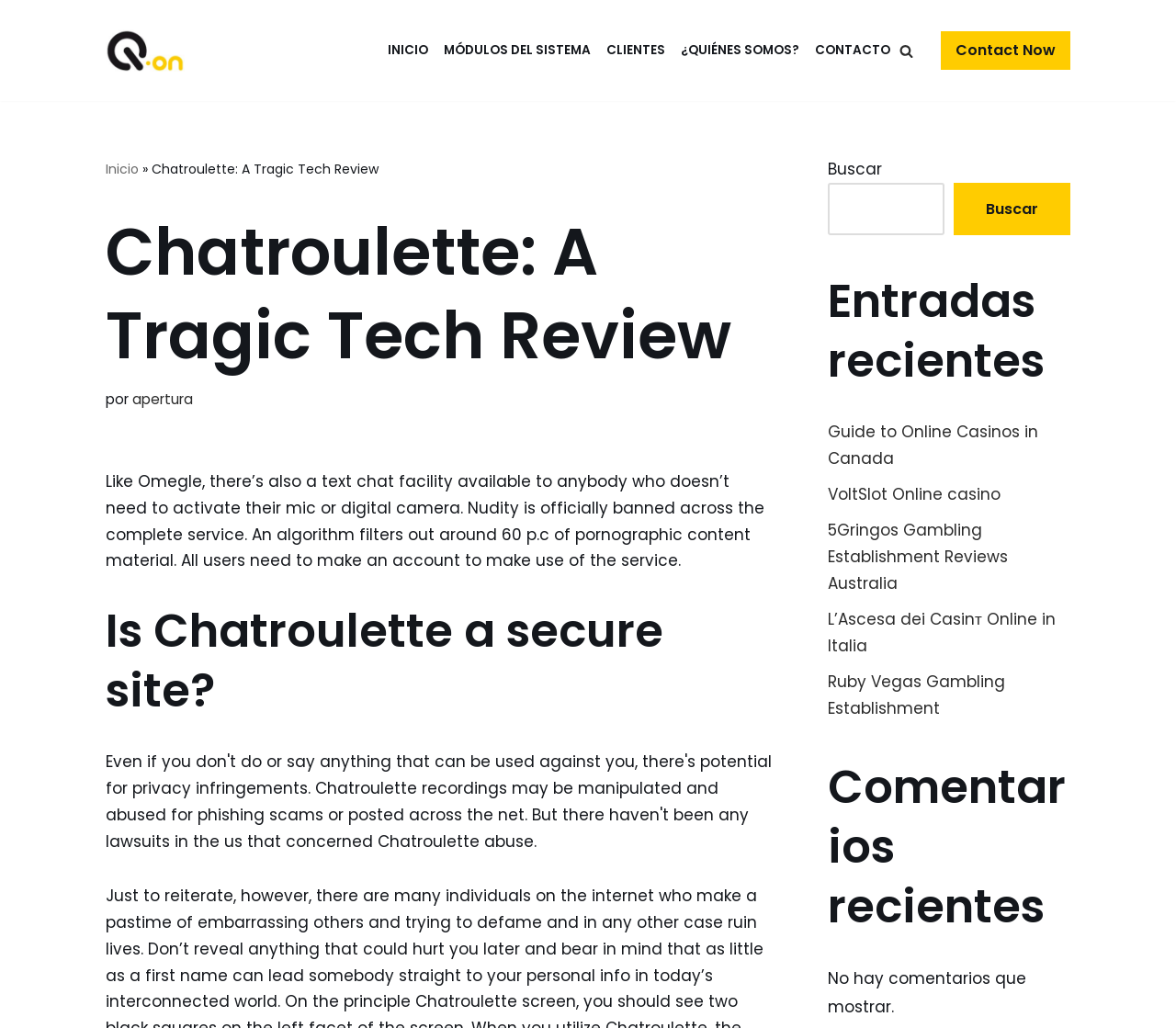Given the element description, predict the bounding box coordinates in the format (top-left x, top-left y, bottom-right x, bottom-right y), using floating point numbers between 0 and 1: Flickr

None